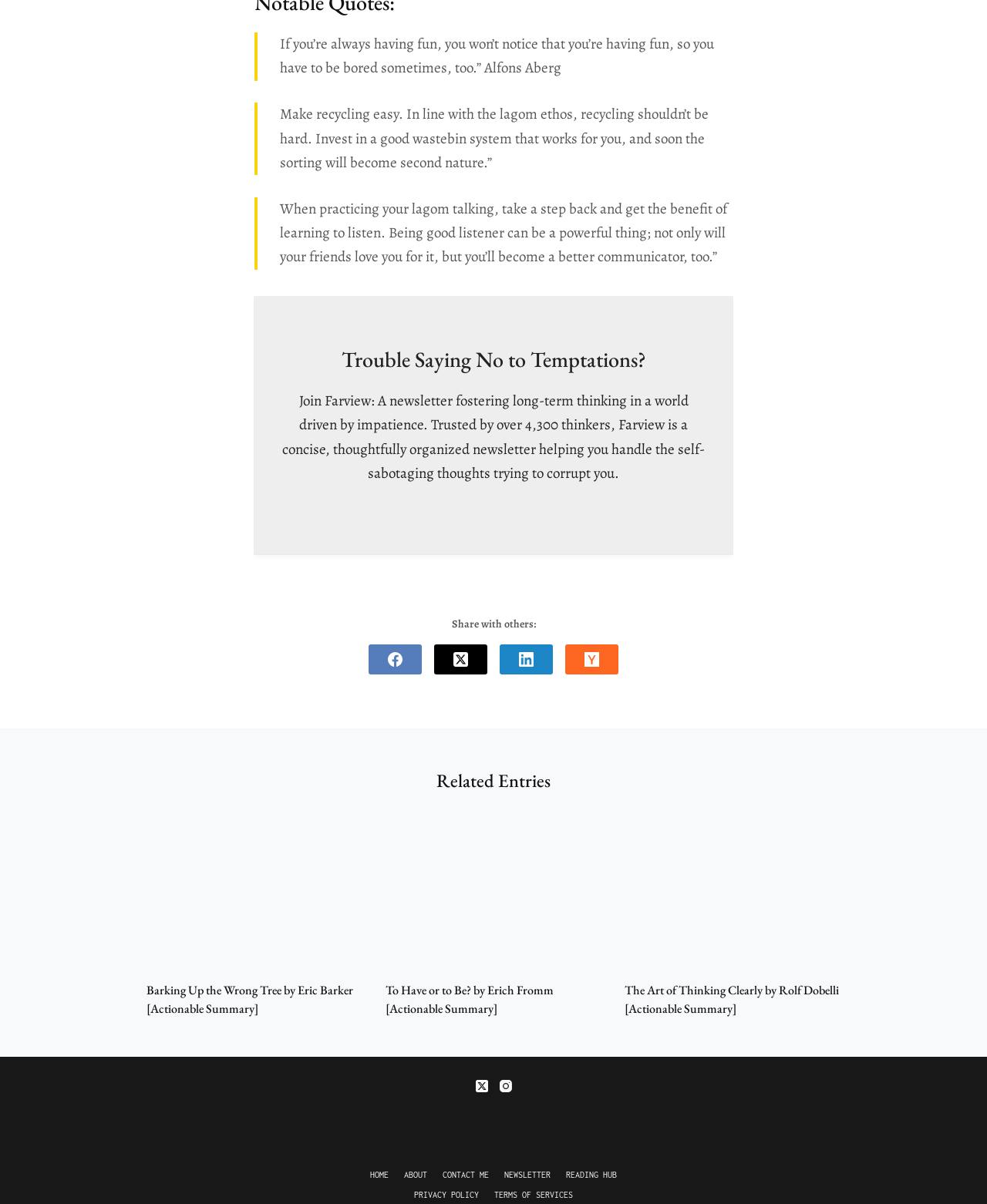Using floating point numbers between 0 and 1, provide the bounding box coordinates in the format (top-left x, top-left y, bottom-right x, bottom-right y). Locate the UI element described here: aria-label="X (Twitter)"

[0.44, 0.535, 0.494, 0.56]